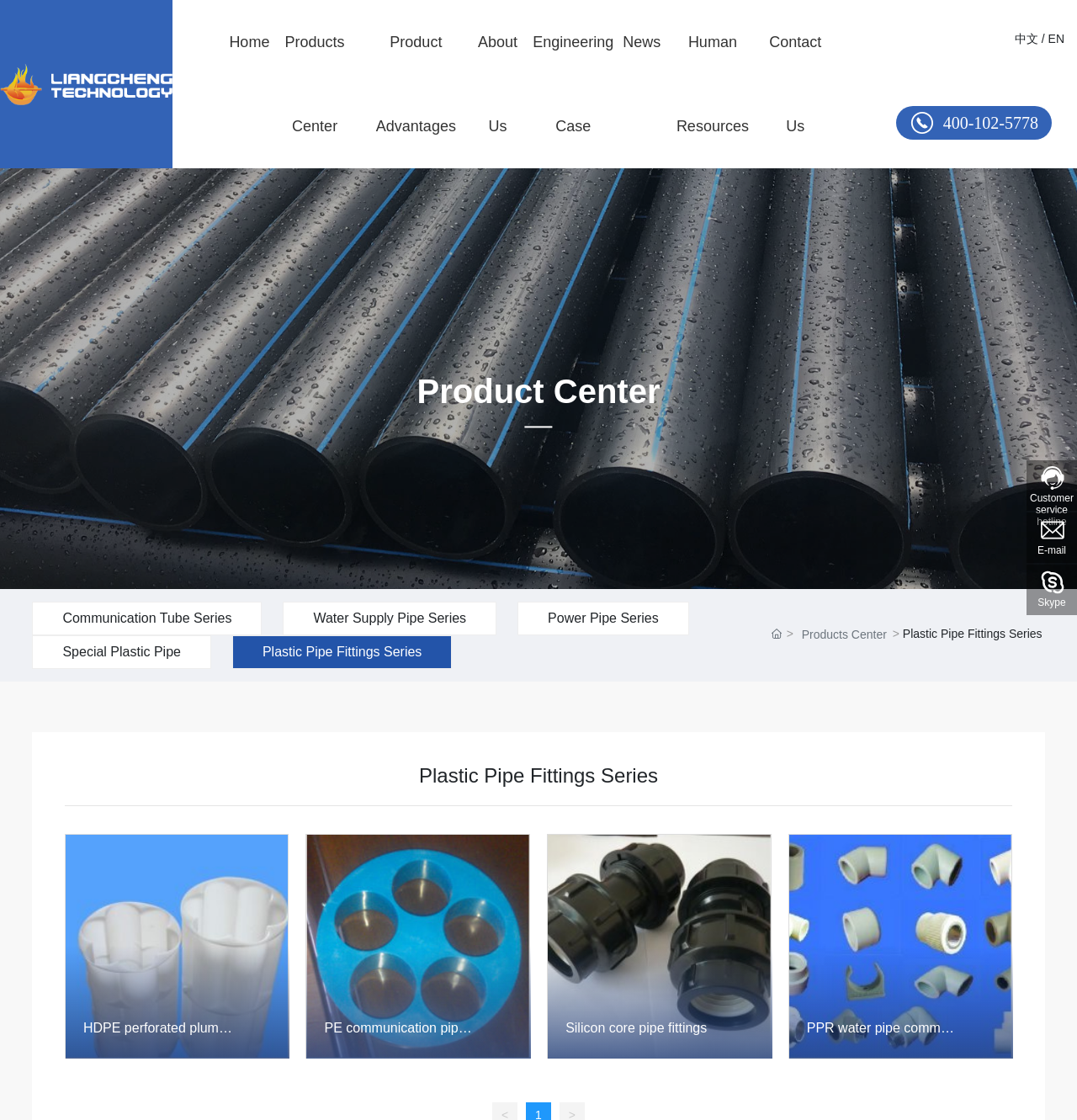Using the provided description HDPE perforated plum pipe joint, find the bounding box coordinates for the UI element. Provide the coordinates in (top-left x, top-left y, bottom-right x, bottom-right y) format, ensuring all values are between 0 and 1.

[0.077, 0.911, 0.216, 0.944]